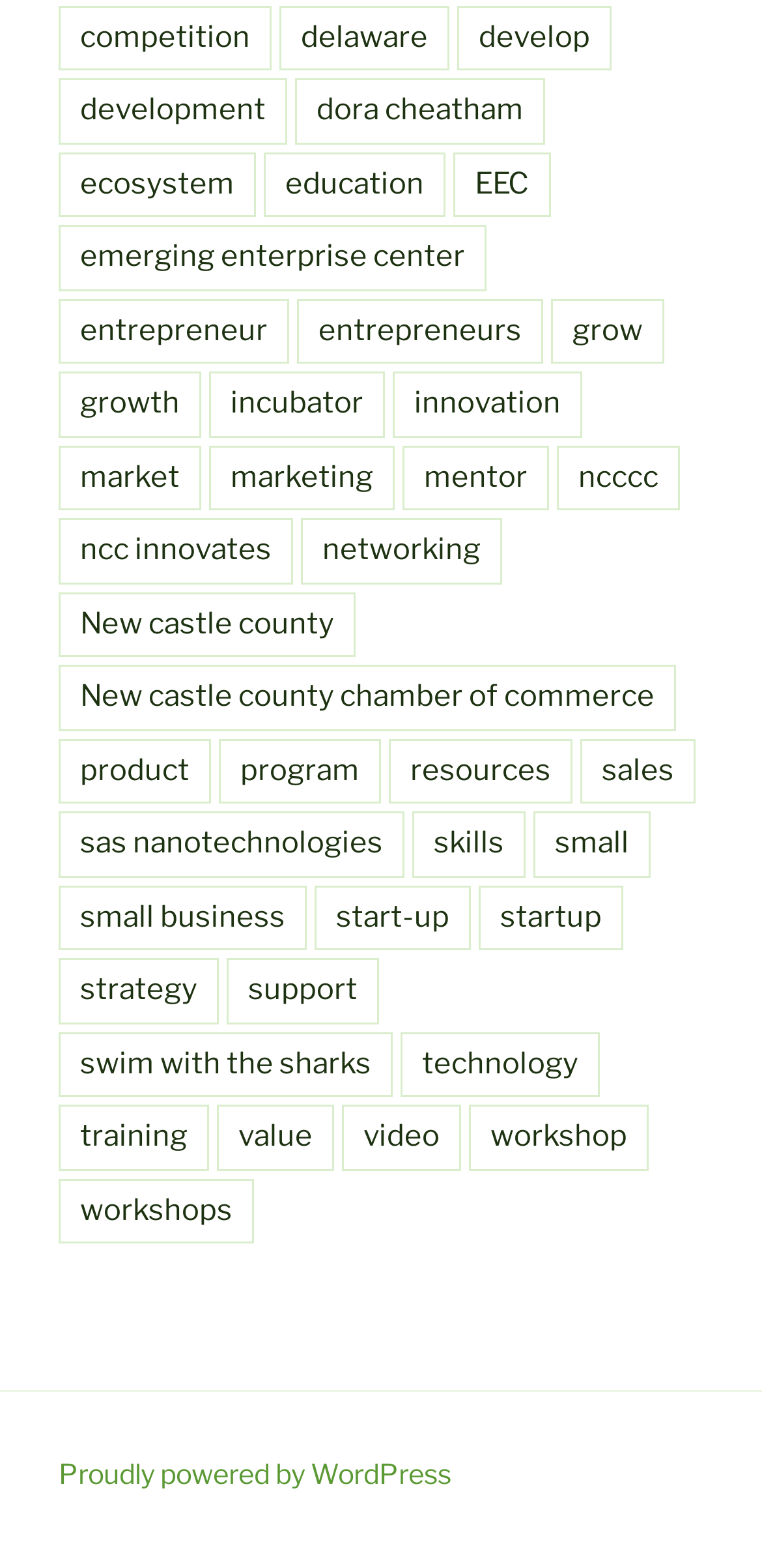Point out the bounding box coordinates of the section to click in order to follow this instruction: "watch a workshop video".

[0.449, 0.705, 0.605, 0.747]